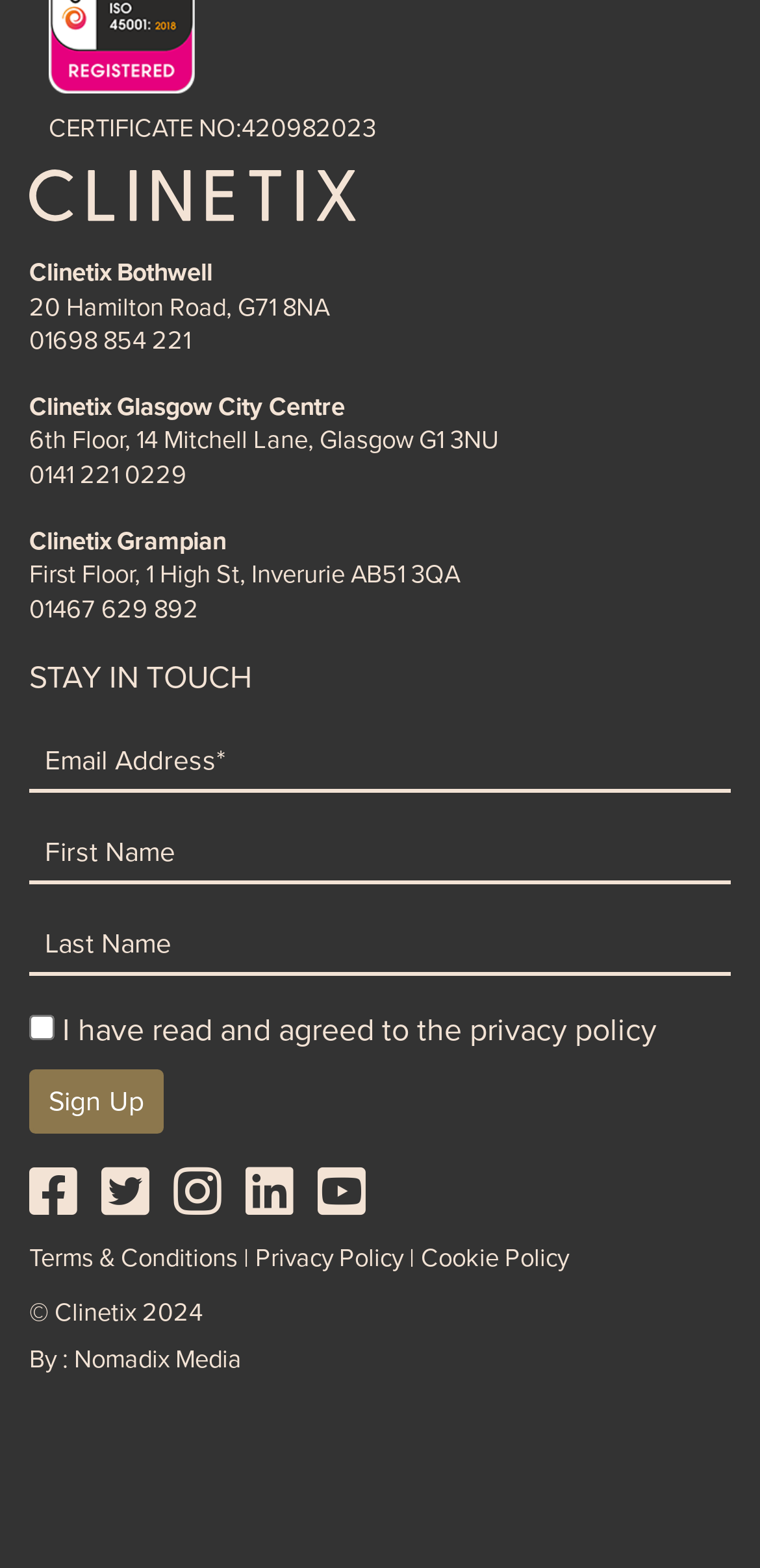What is the phone number of Clinetix Bothwell?
Please use the visual content to give a single word or phrase answer.

01698 854 221